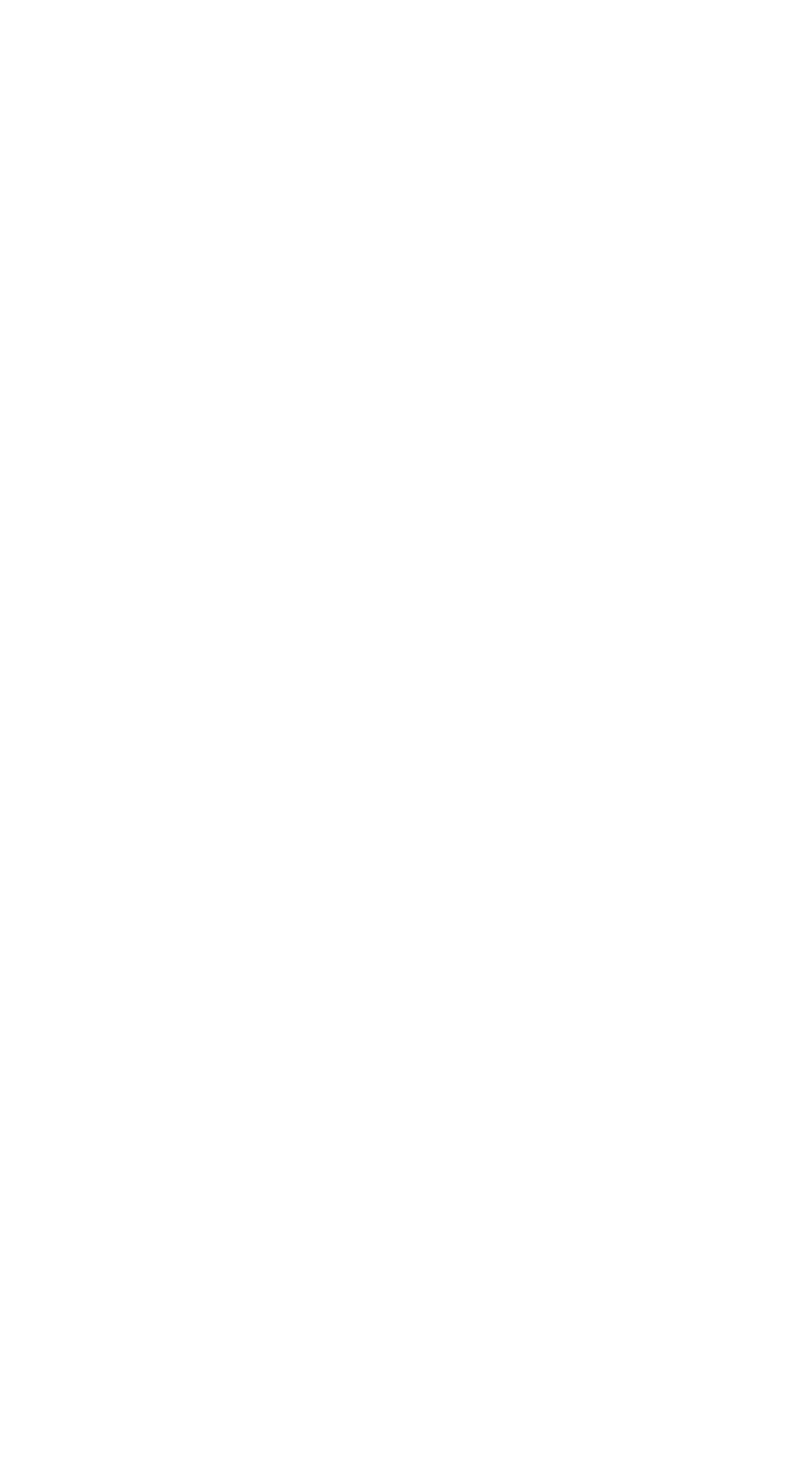How many social media links are available?
Look at the image and answer the question with a single word or phrase.

2